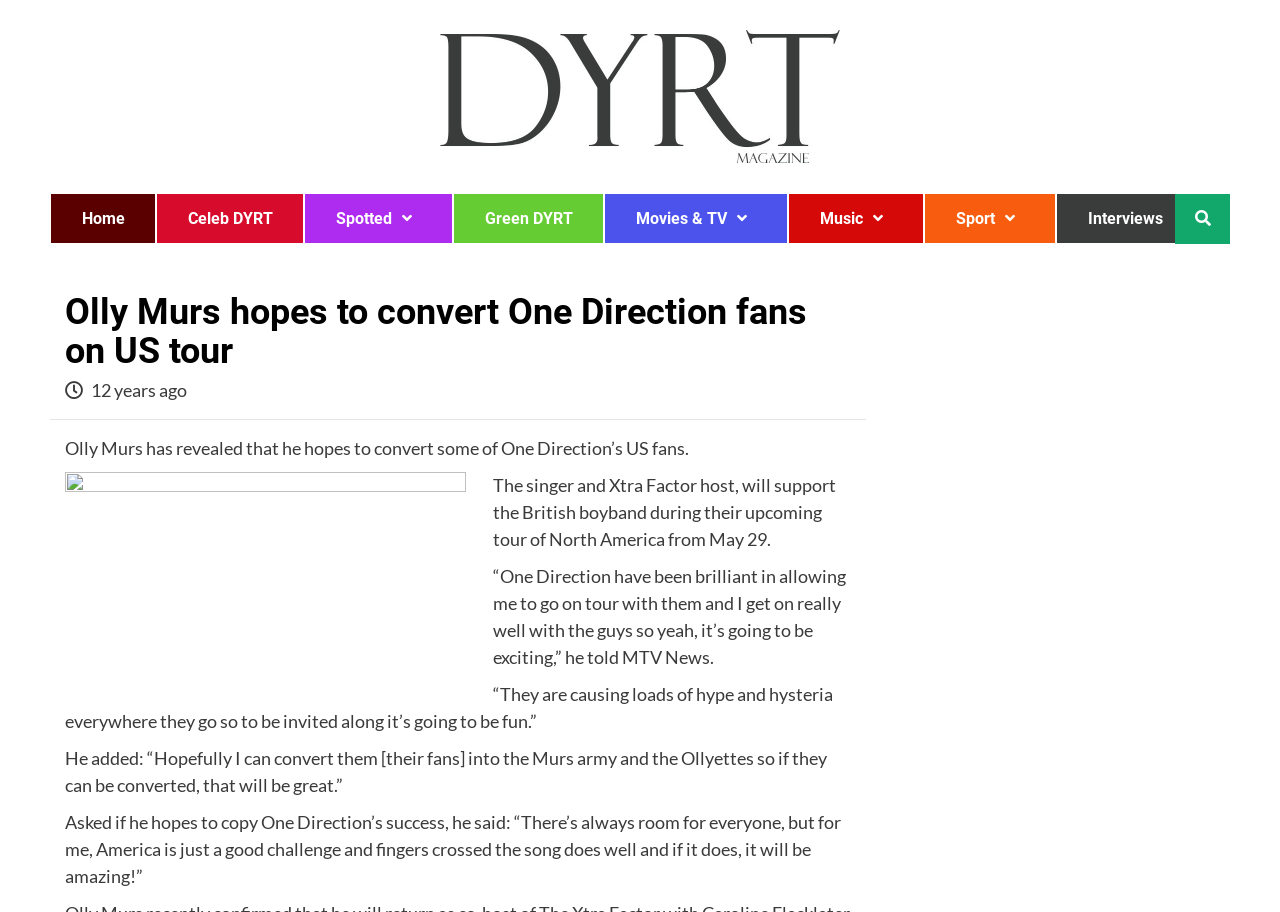Pinpoint the bounding box coordinates for the area that should be clicked to perform the following instruction: "View 'Celeb DYRT'".

[0.123, 0.212, 0.237, 0.266]